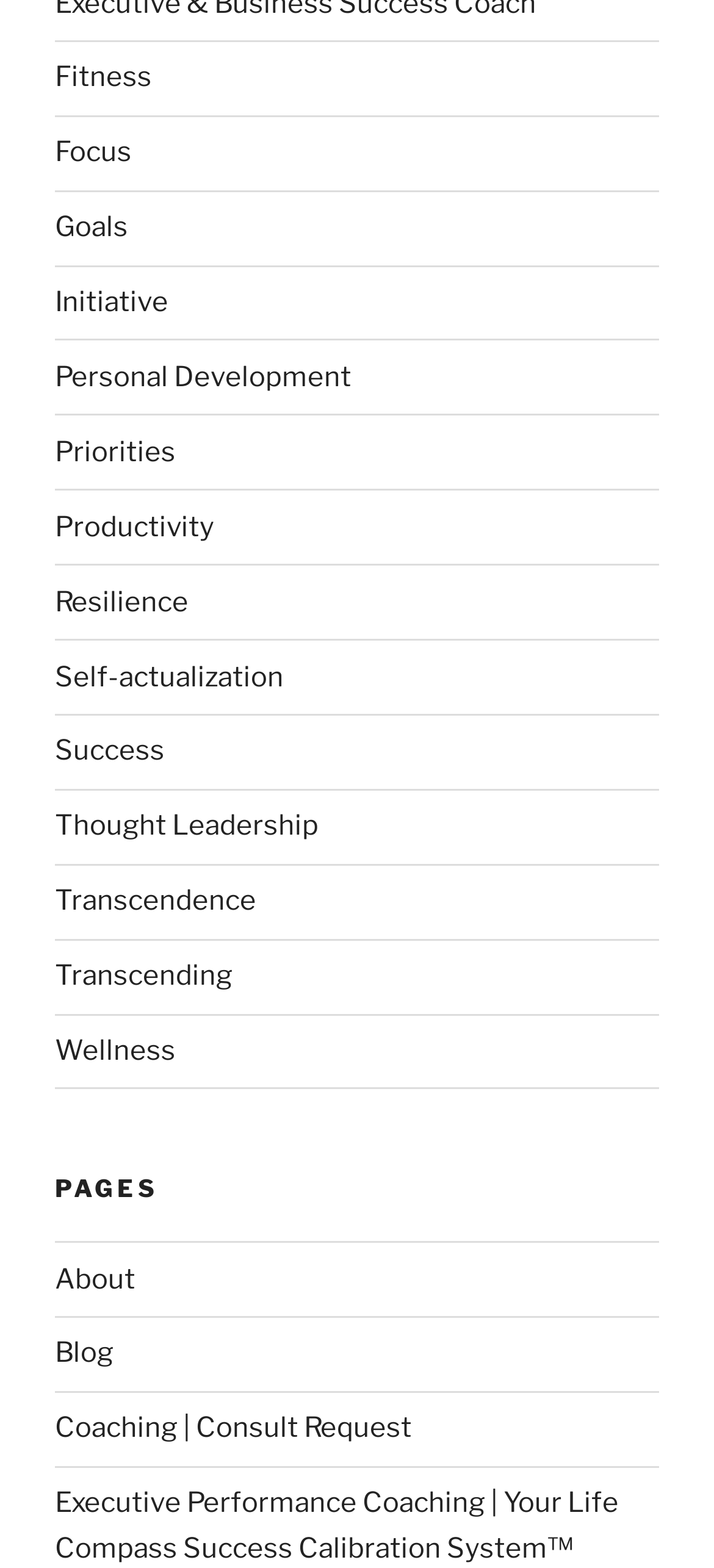Please provide the bounding box coordinate of the region that matches the element description: +966 58 208 5909. Coordinates should be in the format (top-left x, top-left y, bottom-right x, bottom-right y) and all values should be between 0 and 1.

None